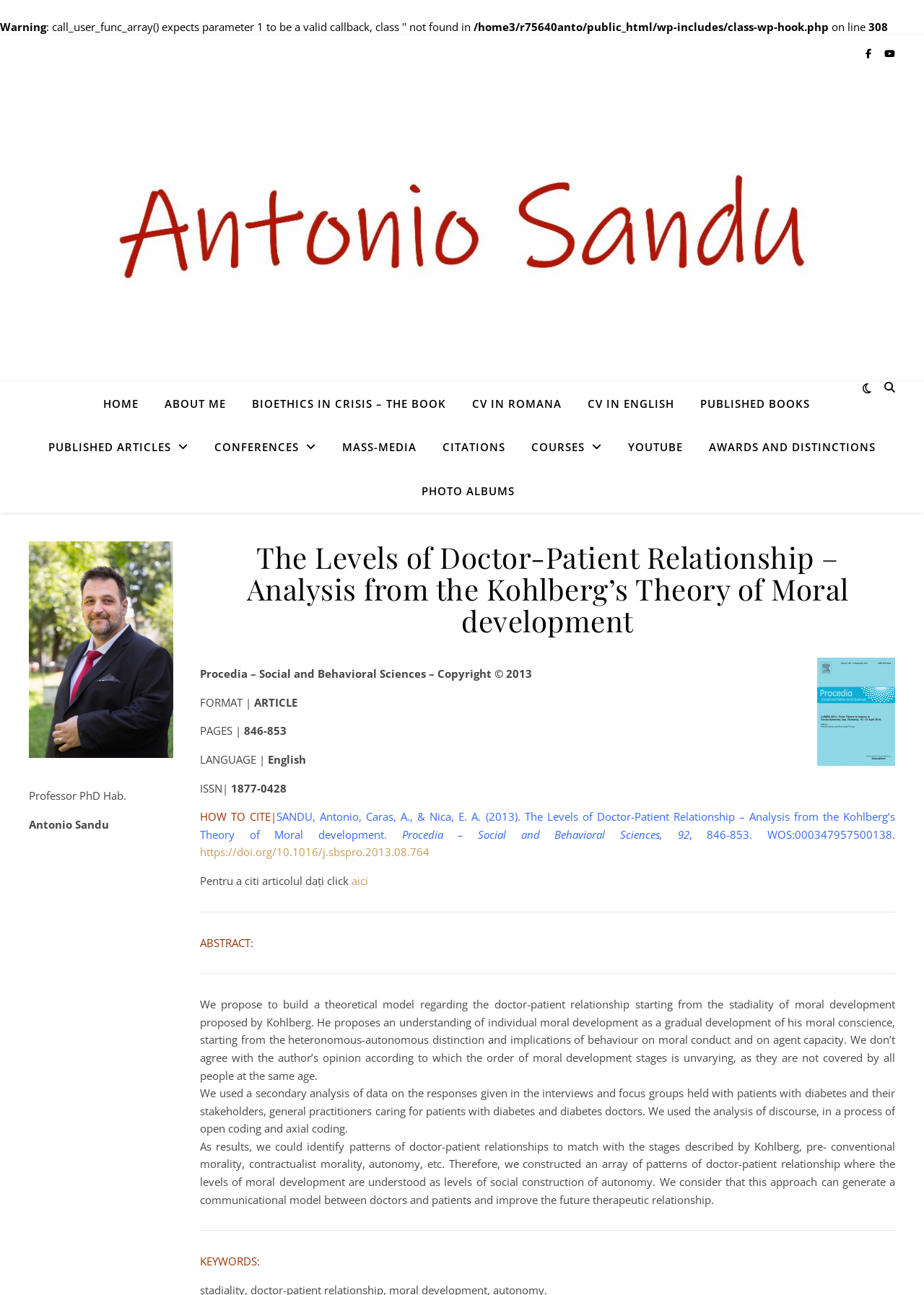Find the bounding box coordinates for the UI element that matches this description: "Awards and distinctions".

[0.755, 0.328, 0.96, 0.362]